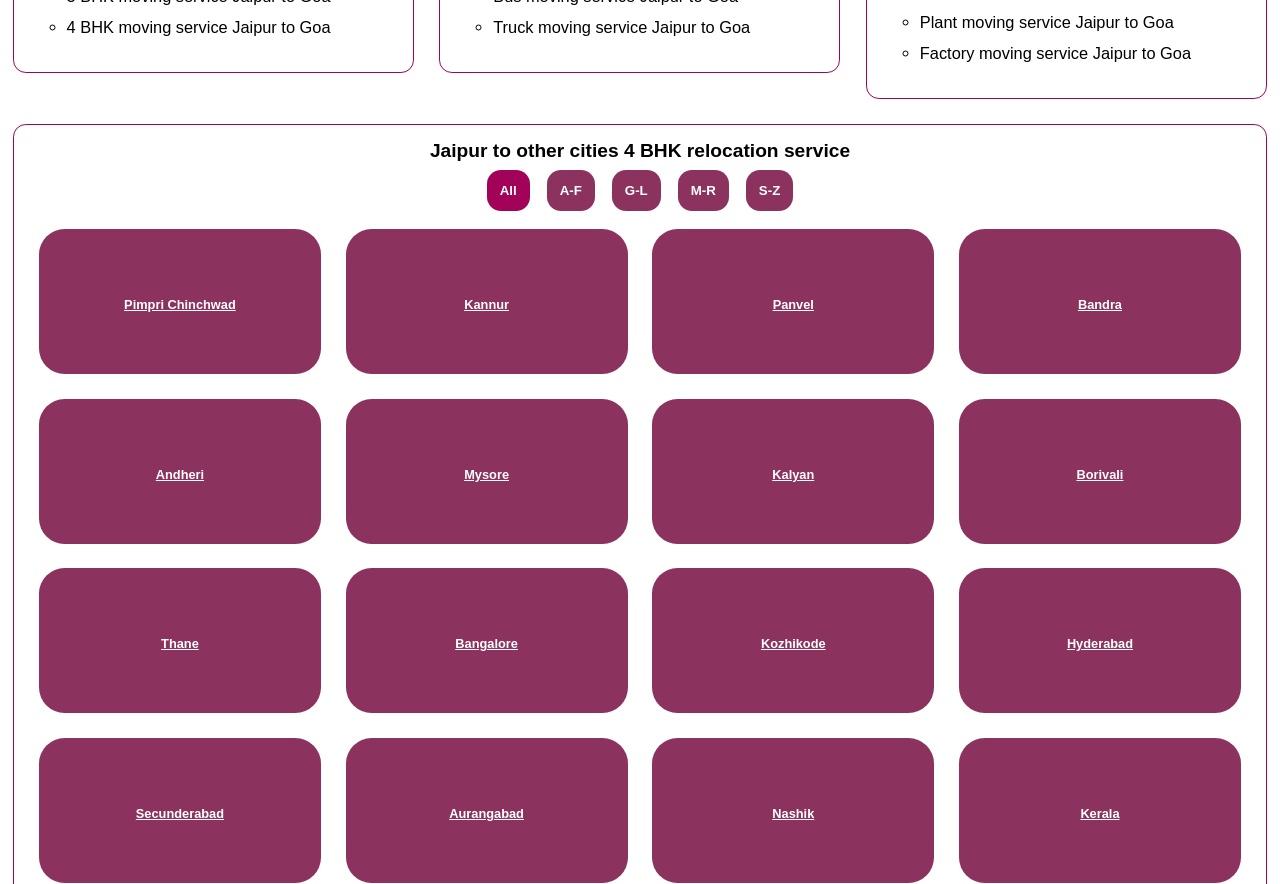Determine the bounding box coordinates for the clickable element to execute this instruction: "Click the 'M-R' button". Provide the coordinates as four float numbers between 0 and 1, i.e., [left, top, right, bottom].

[0.53, 0.192, 0.569, 0.238]